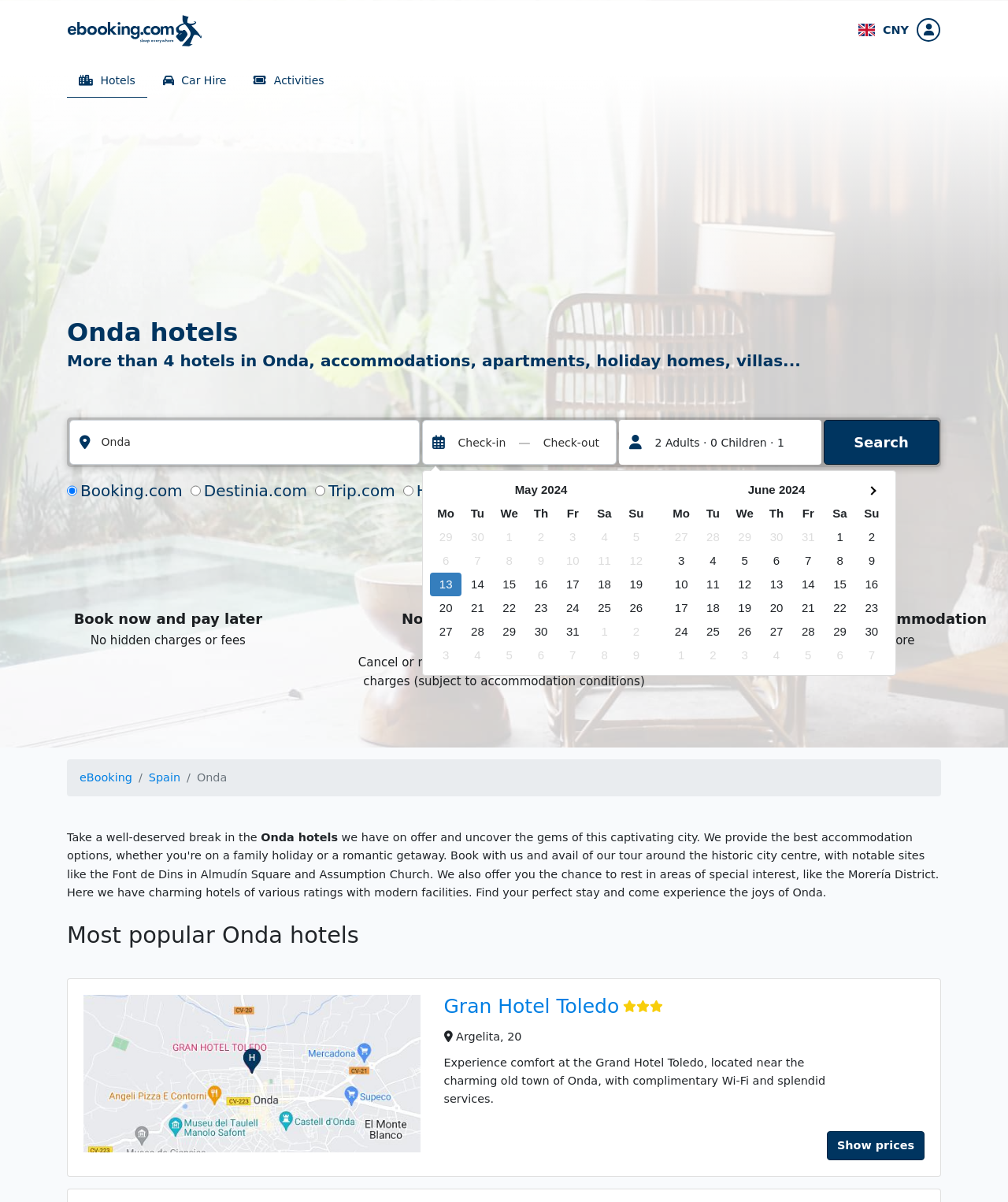Produce an extensive caption that describes everything on the webpage.

The webpage is about booking hotels in Onda, a province in Castellón, Spain. At the top, there is a header section with links to "hotels", "Car Hire", and "Activities" on the left, and a currency selector and a link to "my account" on the right. Below the header, there is a main section with a heading "Onda hotels" and a subheading that describes the types of accommodations available.

On the left side of the main section, there is a search form with a text box to enter a destination, a dropdown menu to select the number of adults, children, and rooms, and a "Search" button. Below the search form, there are four radio buttons to select the booking website, with "Booking.com" selected by default.

On the right side of the main section, there are three paragraphs of text that describe the benefits of booking with eBooking.com, including the ability to book now and pay later, no hidden charges or fees, and the option to cancel or modify bookings without additional charges.

Below the main section, there is a navigation section with a breadcrumb trail that shows the current location as "eBooking > Spain > Onda". Below the navigation section, there is a section that displays a list of popular hotels in Onda, with a heading "Most popular Onda hotels" and a table that shows the hotel names, prices, and availability for different dates.

The first hotel listed is the "Gran Hotel Toledo", with a description of the hotel's location and amenities, and a "Show prices" button to view more details. There is also a table that displays the prices for different dates, with columns for each day of the week.

Overall, the webpage is designed to help users find and book hotels in Onda, with a focus on providing a user-friendly search and booking experience.